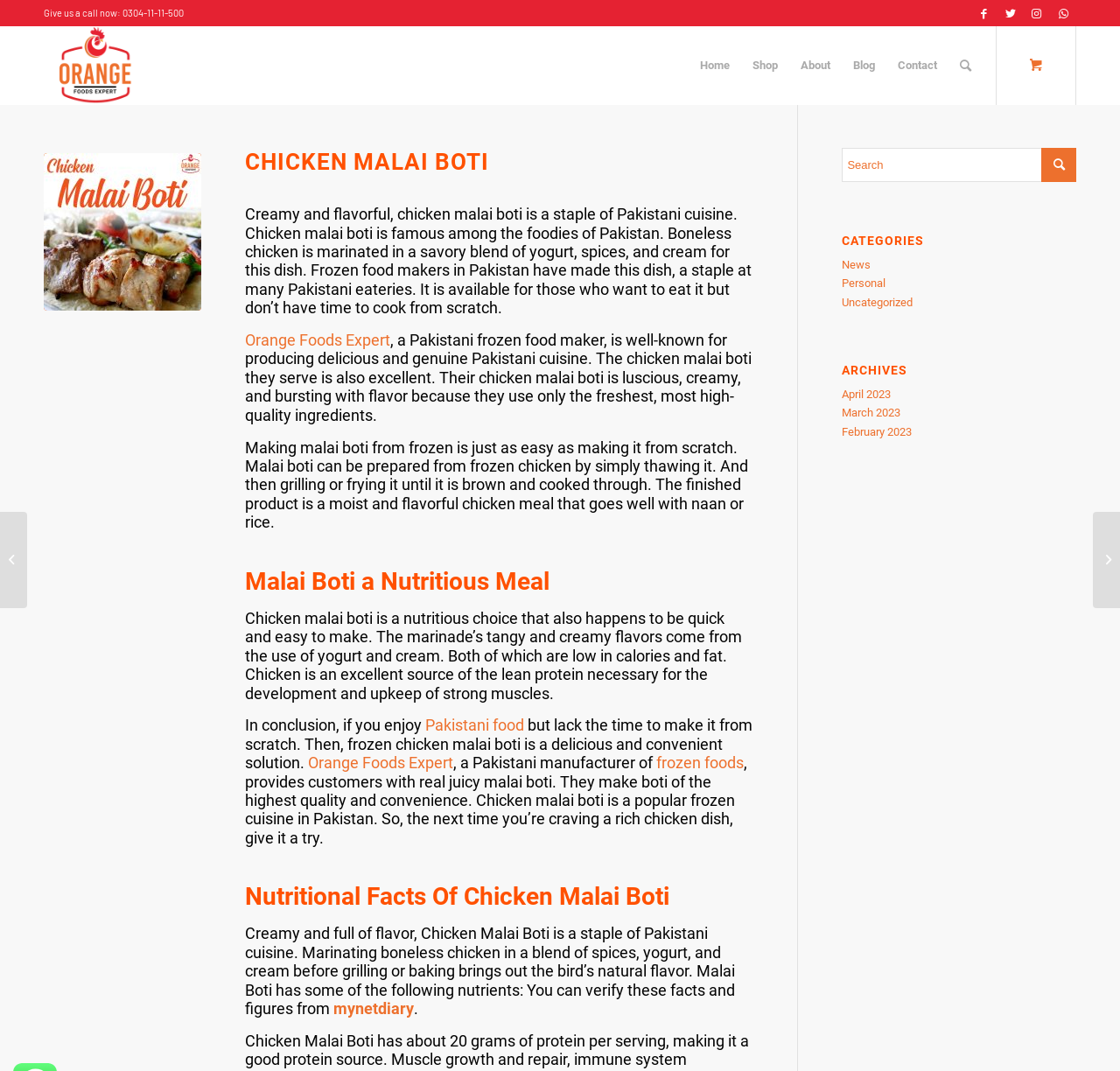Kindly provide the bounding box coordinates of the section you need to click on to fulfill the given instruction: "Read the 'Kayak Fishing 101' related post".

None